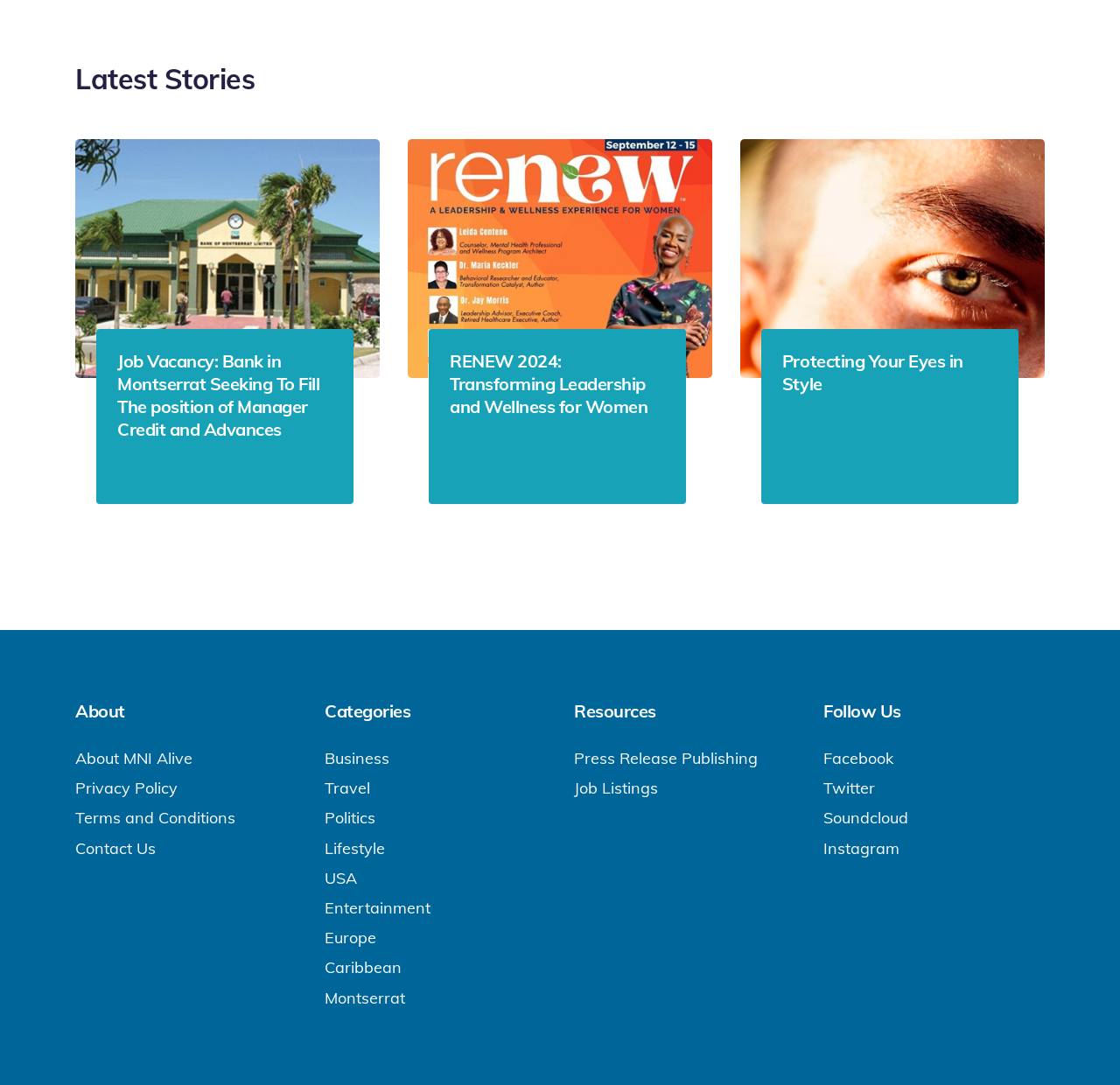Answer succinctly with a single word or phrase:
What is the purpose of the 'Resources' section?

Press Release Publishing and Job Listings